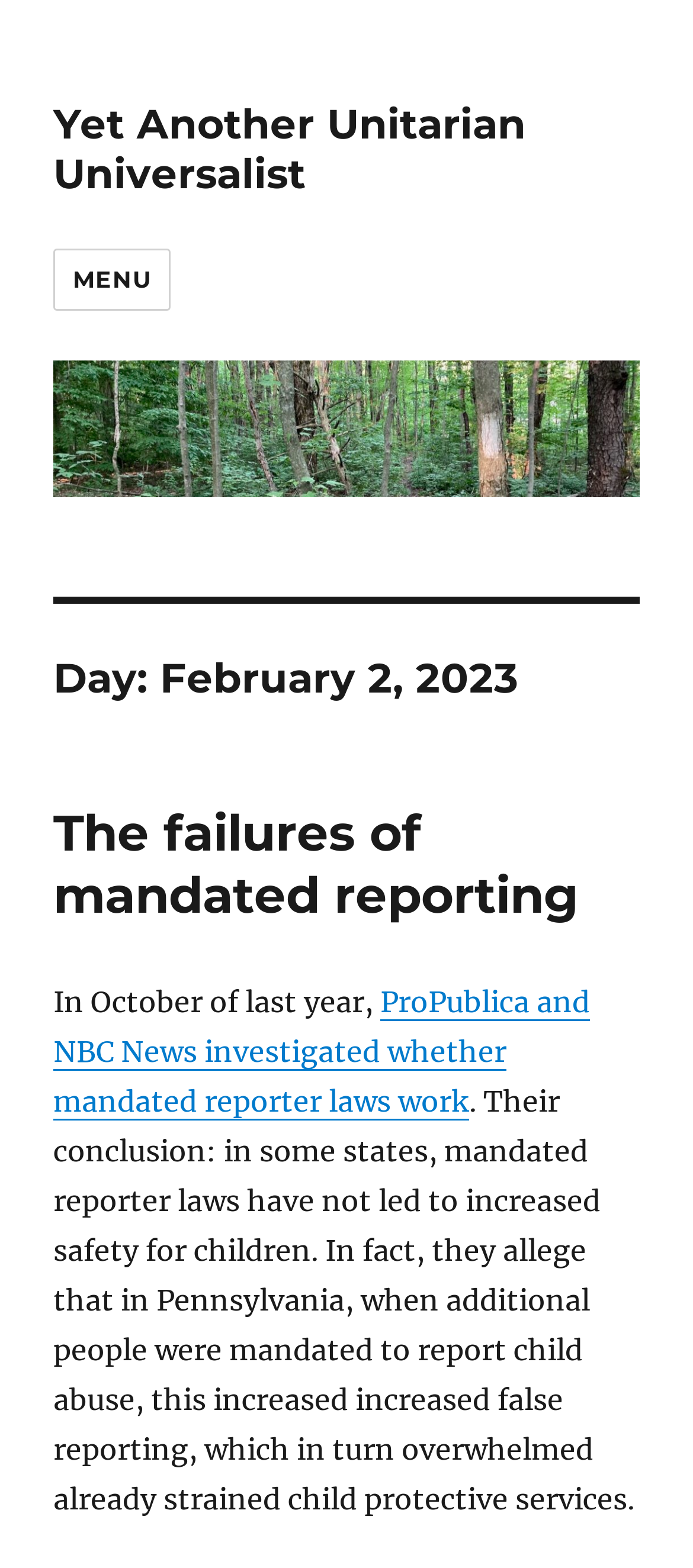Bounding box coordinates are specified in the format (top-left x, top-left y, bottom-right x, bottom-right y). All values are floating point numbers bounded between 0 and 1. Please provide the bounding box coordinate of the region this sentence describes: alt="Yet Another Unitarian Universalist"

[0.077, 0.23, 0.923, 0.317]